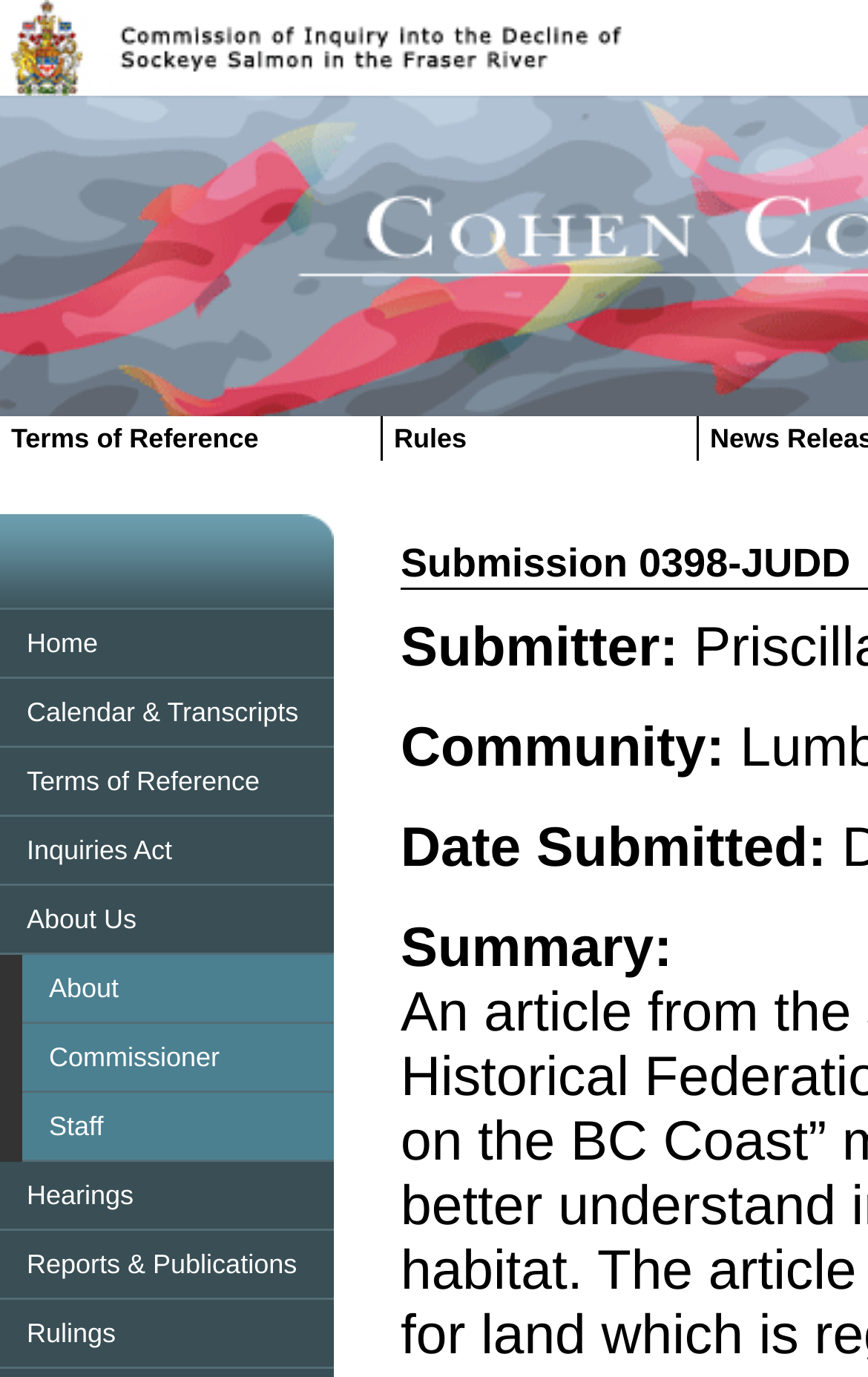How many links are on the webpage?
Give a one-word or short phrase answer based on the image.

24